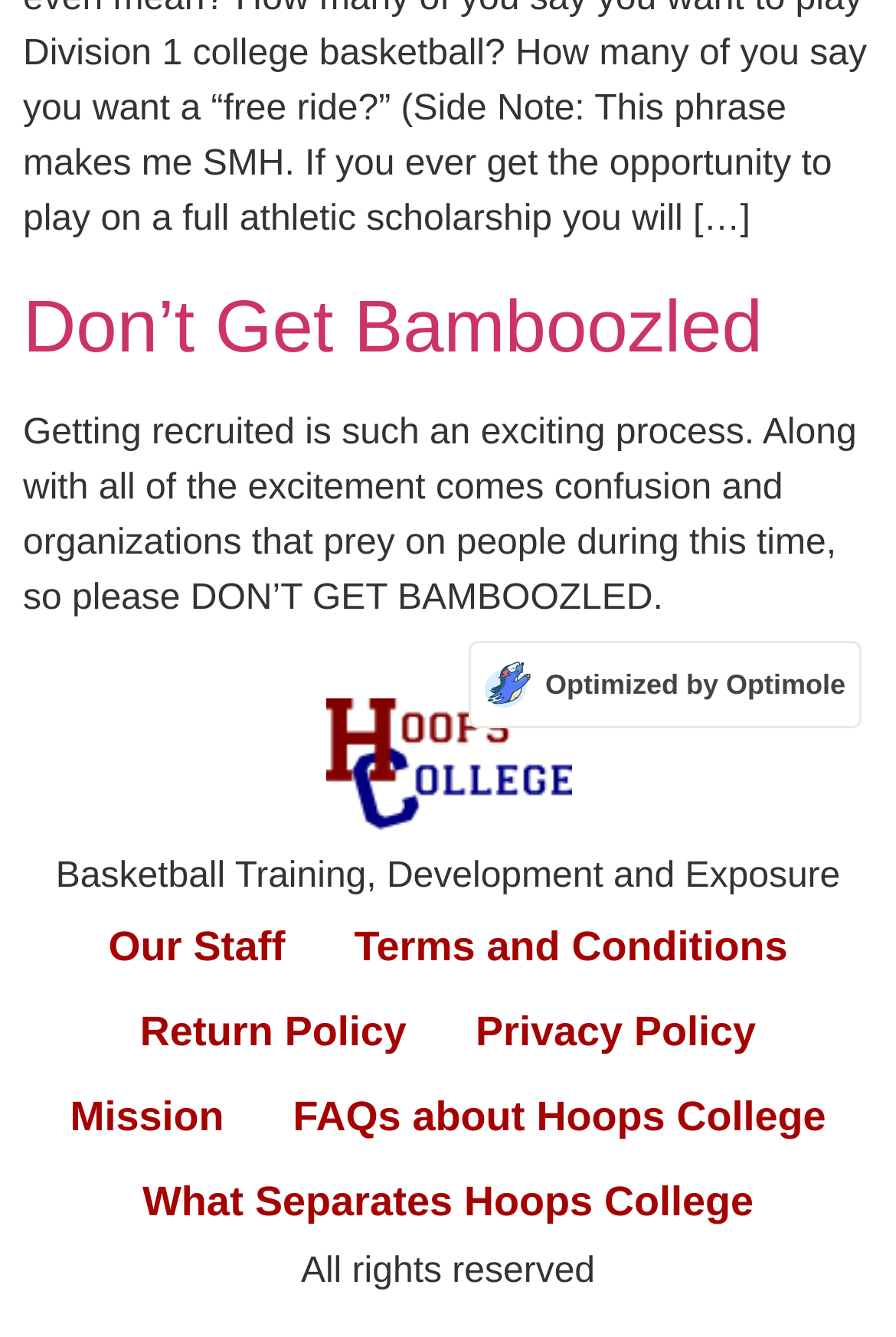Given the element description Return Policy, predict the bounding box coordinates for the UI element in the webpage screenshot. The format should be (top-left x, top-left y, bottom-right x, bottom-right y), and the values should be between 0 and 1.

[0.118, 0.74, 0.492, 0.803]